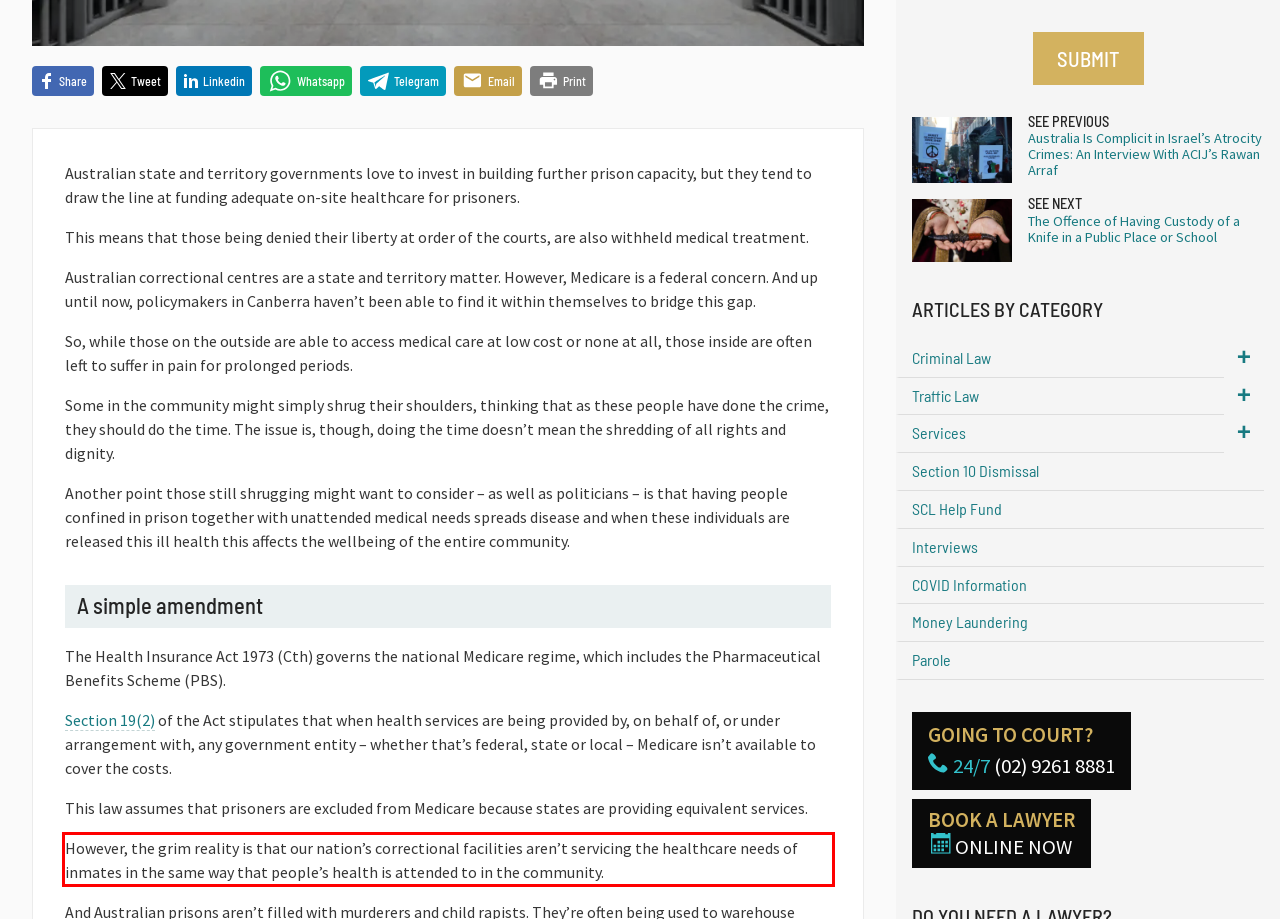Review the screenshot of the webpage and recognize the text inside the red rectangle bounding box. Provide the extracted text content.

However, the grim reality is that our nation’s correctional facilities aren’t servicing the healthcare needs of inmates in the same way that people’s health is attended to in the community.